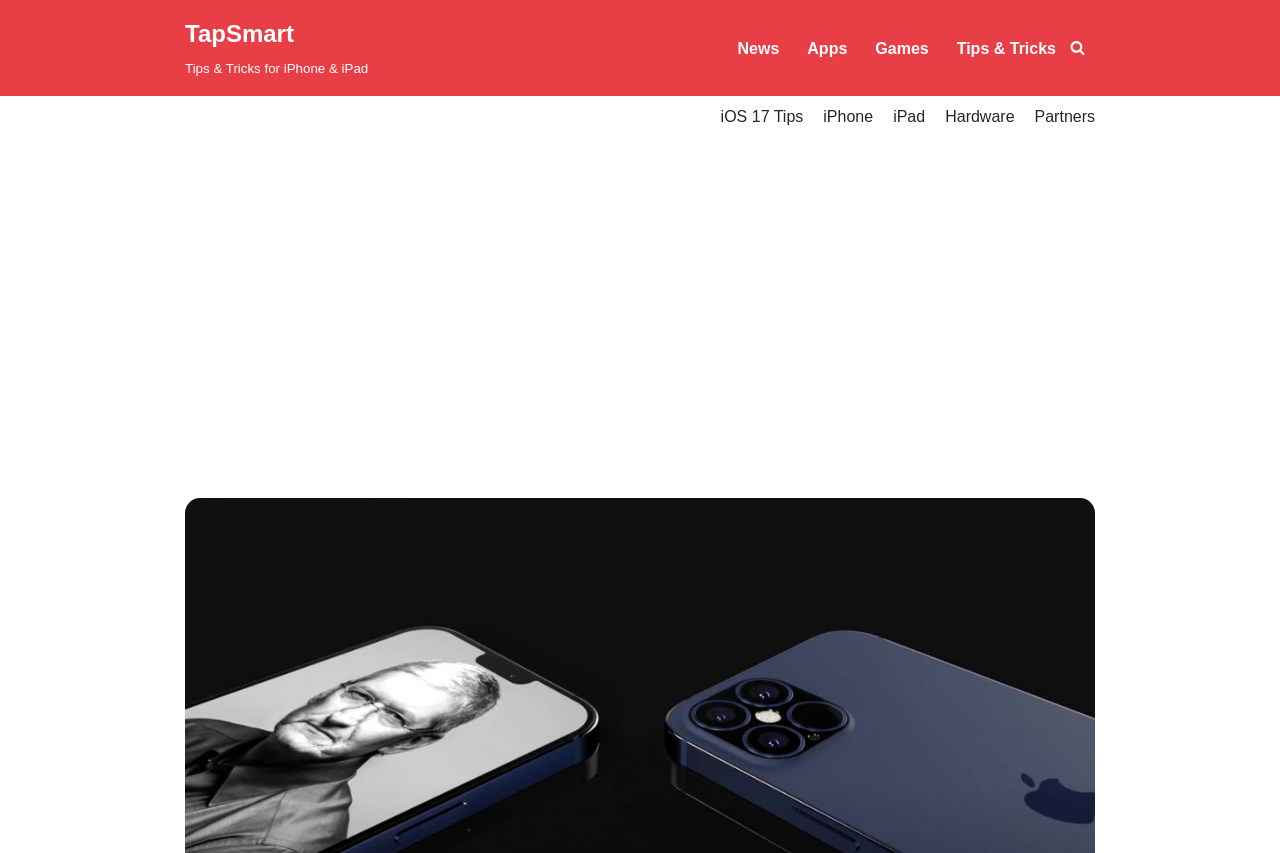Please provide a one-word or phrase answer to the question: 
What is the name of the website?

TapSmart